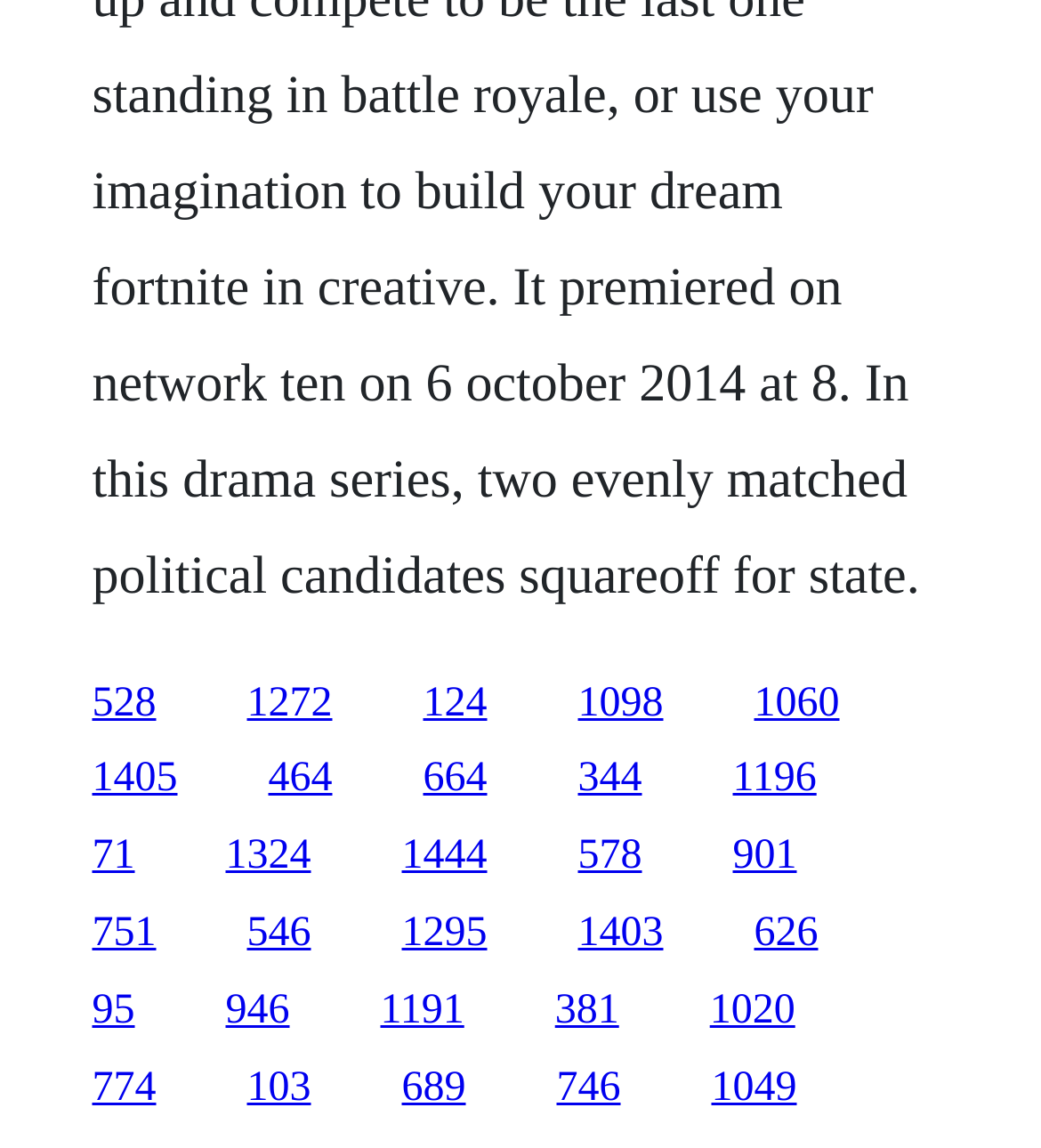Can you provide the bounding box coordinates for the element that should be clicked to implement the instruction: "access the link in the middle"?

[0.406, 0.659, 0.468, 0.699]